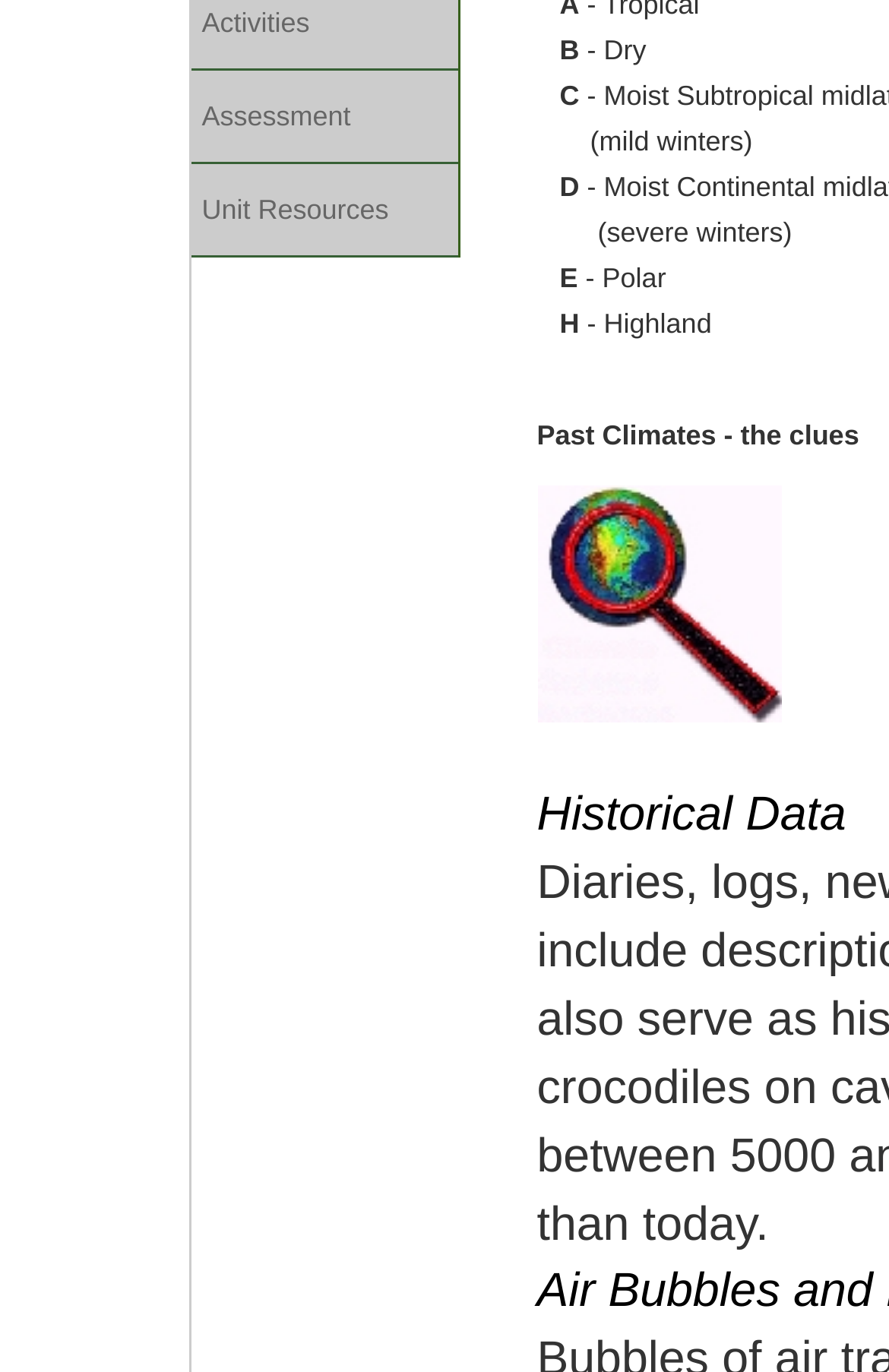Given the description "Unit Resources", provide the bounding box coordinates of the corresponding UI element.

[0.227, 0.141, 0.437, 0.164]